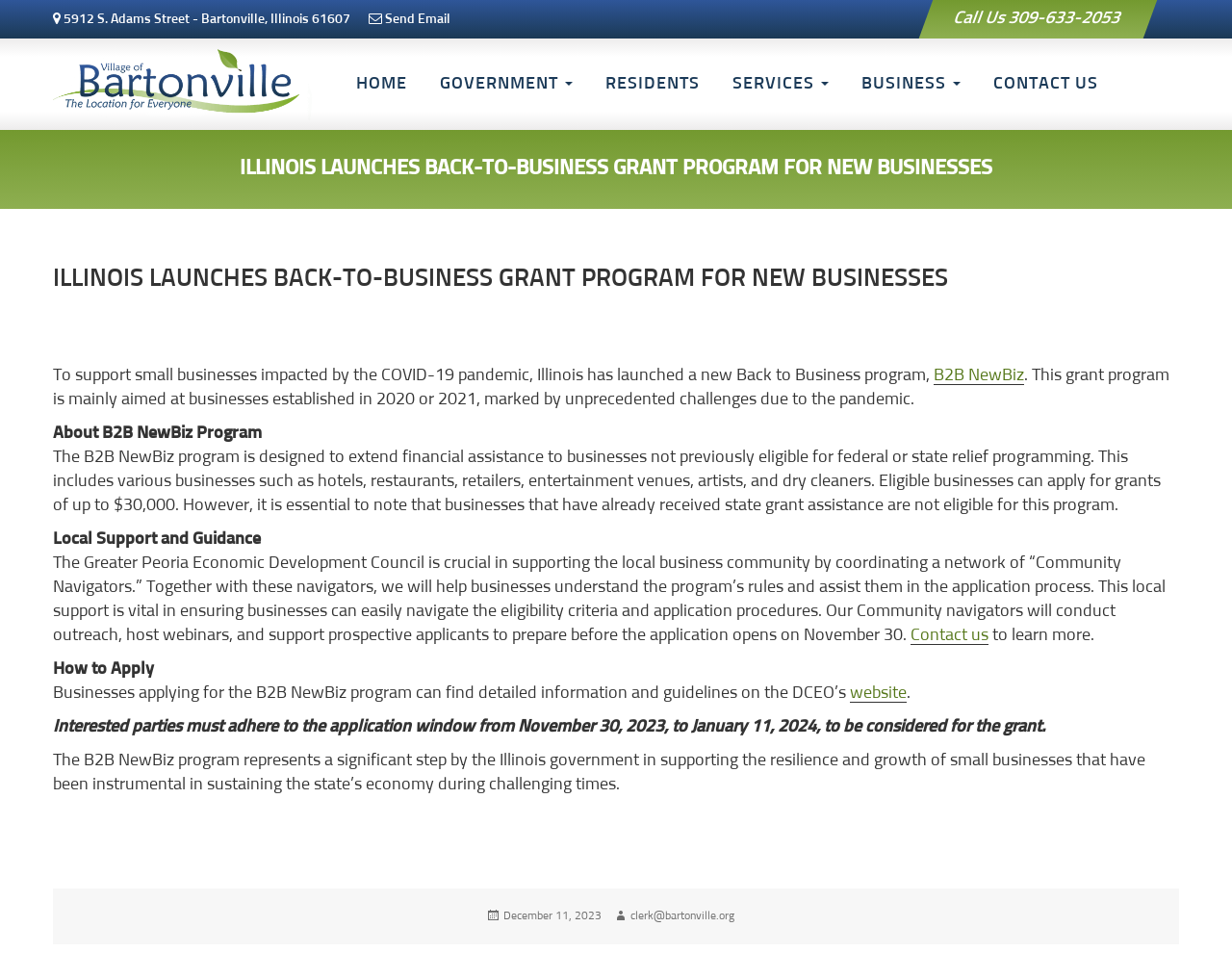Extract the main title from the webpage and generate its text.

ILLINOIS LAUNCHES BACK-TO-BUSINESS GRANT PROGRAM FOR NEW BUSINESSES